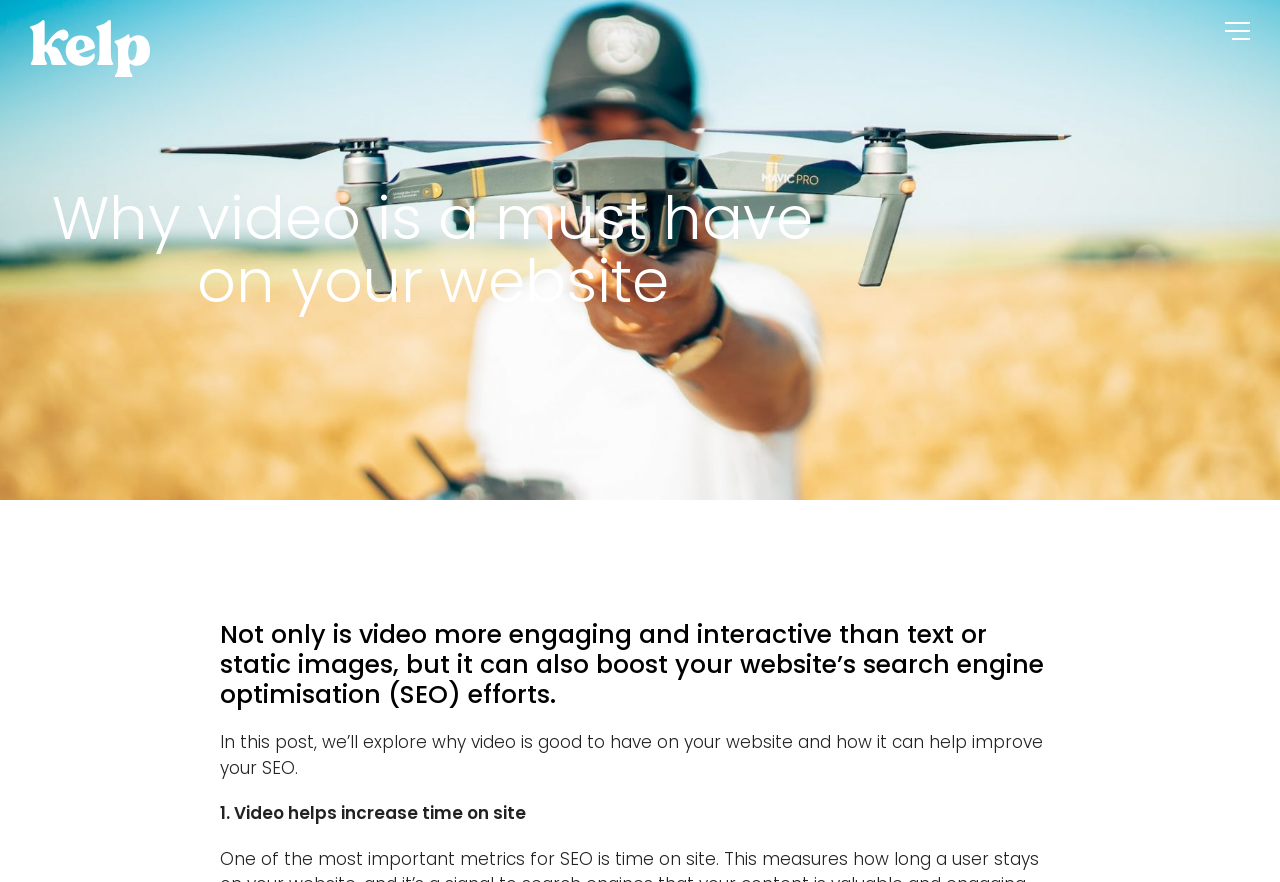Examine the image carefully and respond to the question with a detailed answer: 
What is the first benefit of video on a website?

According to the webpage, the first benefit of having video on a website is that it helps increase the time users spend on the site, which is mentioned in the subheading '1. Video helps increase time on site'.